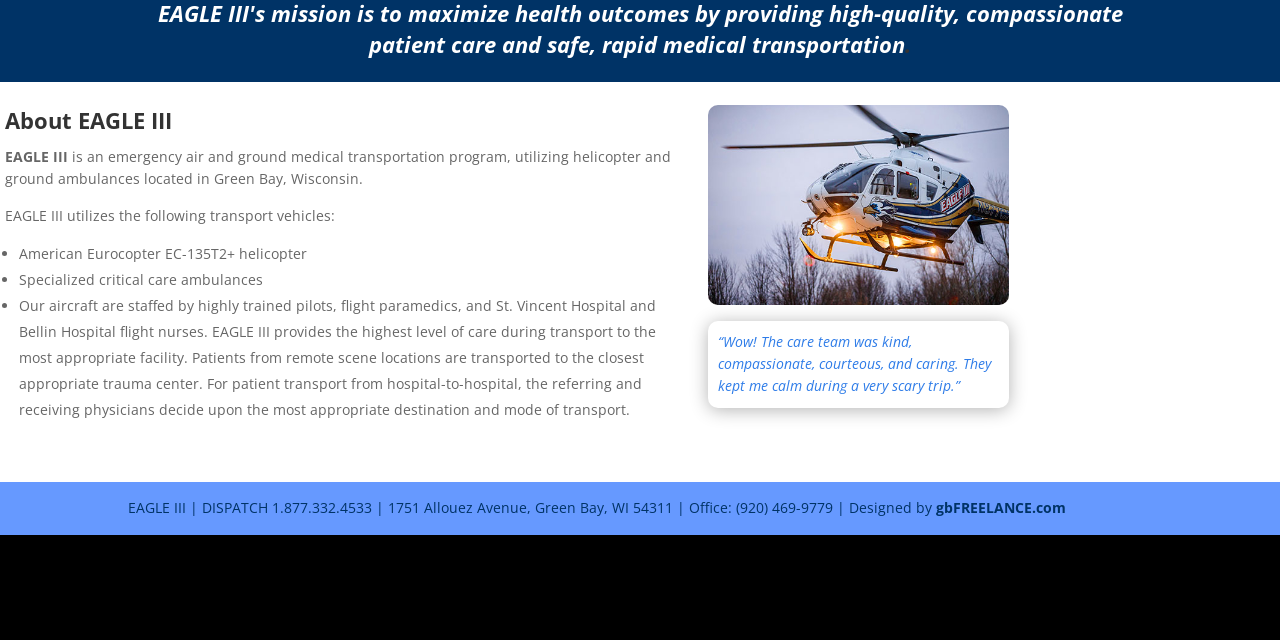Give the bounding box coordinates for the element described as: "gbFREELANCE.com".

[0.731, 0.778, 0.833, 0.808]